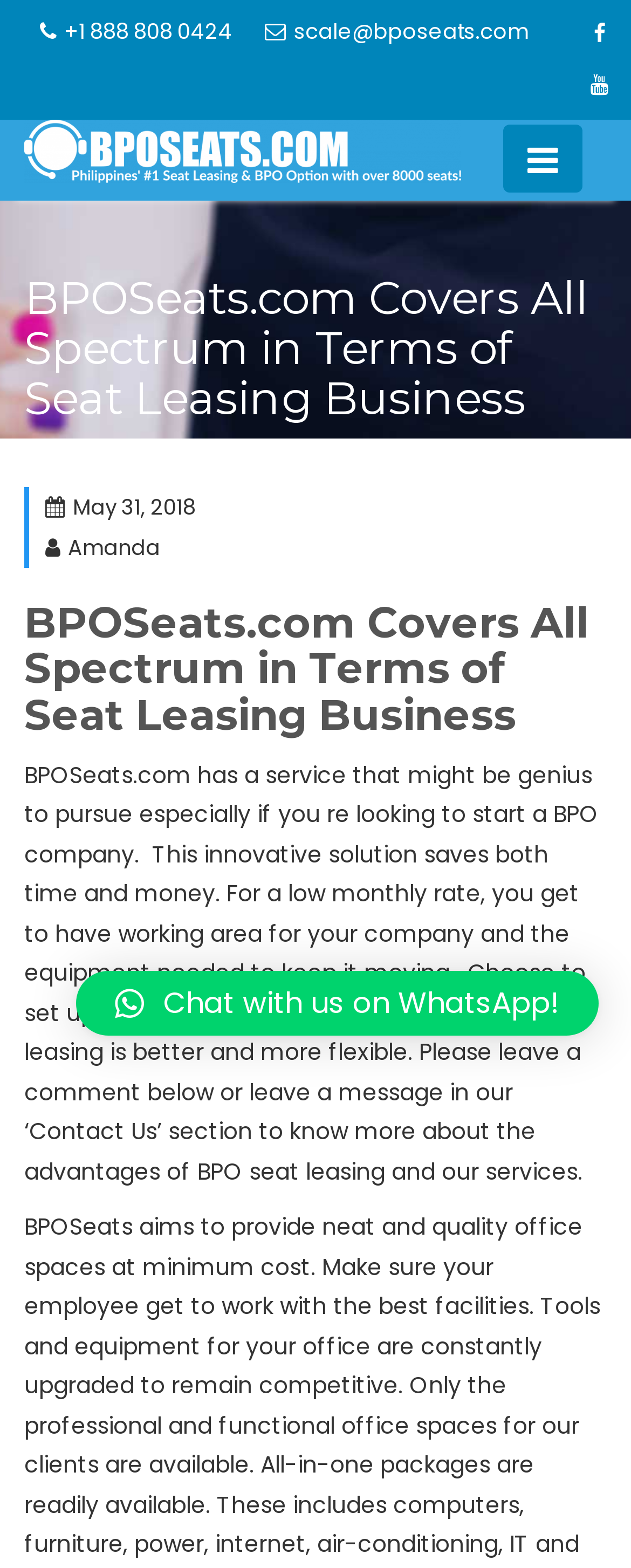What is the email address on the webpage?
Use the information from the screenshot to give a comprehensive response to the question.

The email address can be found on the top left corner of the webpage, represented by an envelope icon and the text 'scale@bposeats.com'.